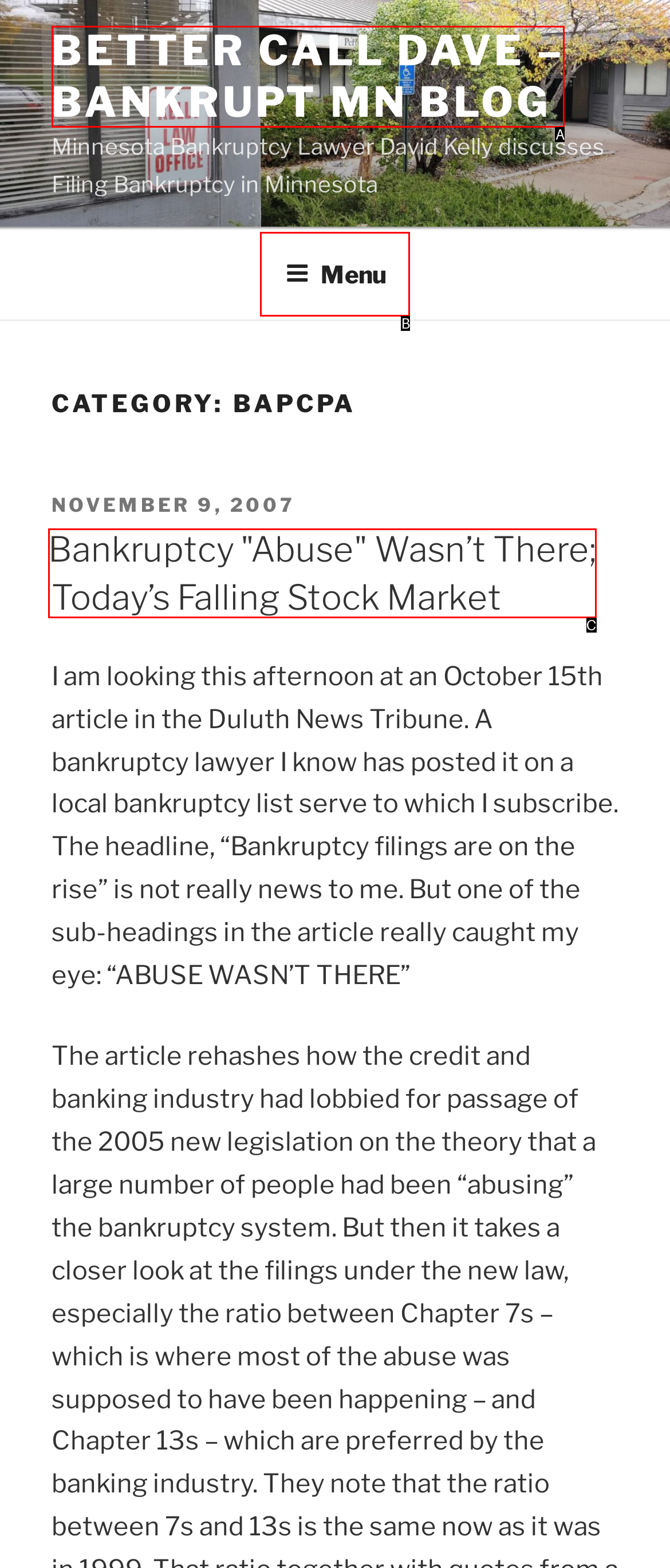Based on the provided element description: Menu, identify the best matching HTML element. Respond with the corresponding letter from the options shown.

B